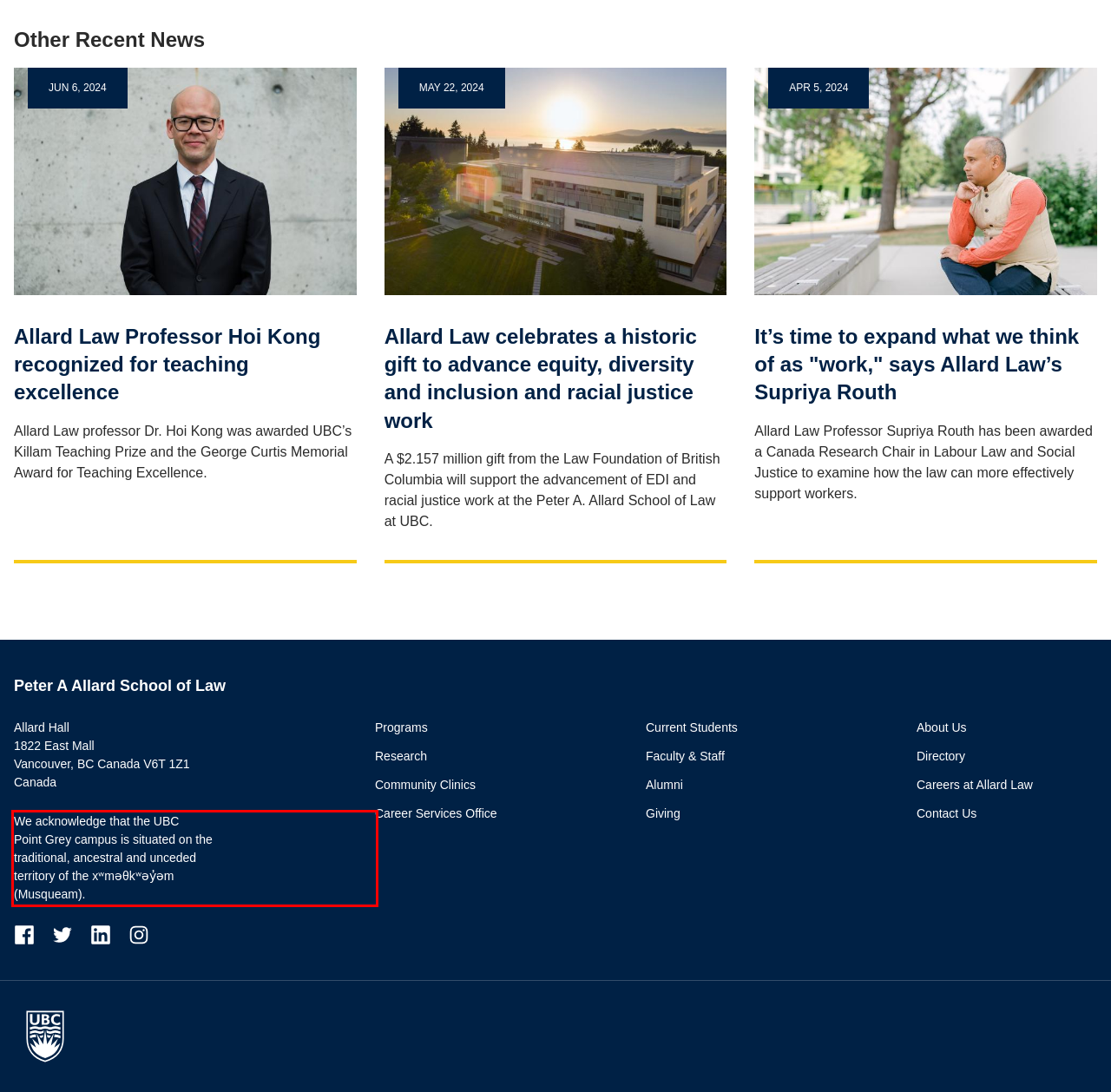Locate the red bounding box in the provided webpage screenshot and use OCR to determine the text content inside it.

We acknowledge that the UBC Point Grey campus is situated on the traditional, ancestral and unceded territory of the xʷməθkʷəy̓əm (Musqueam).